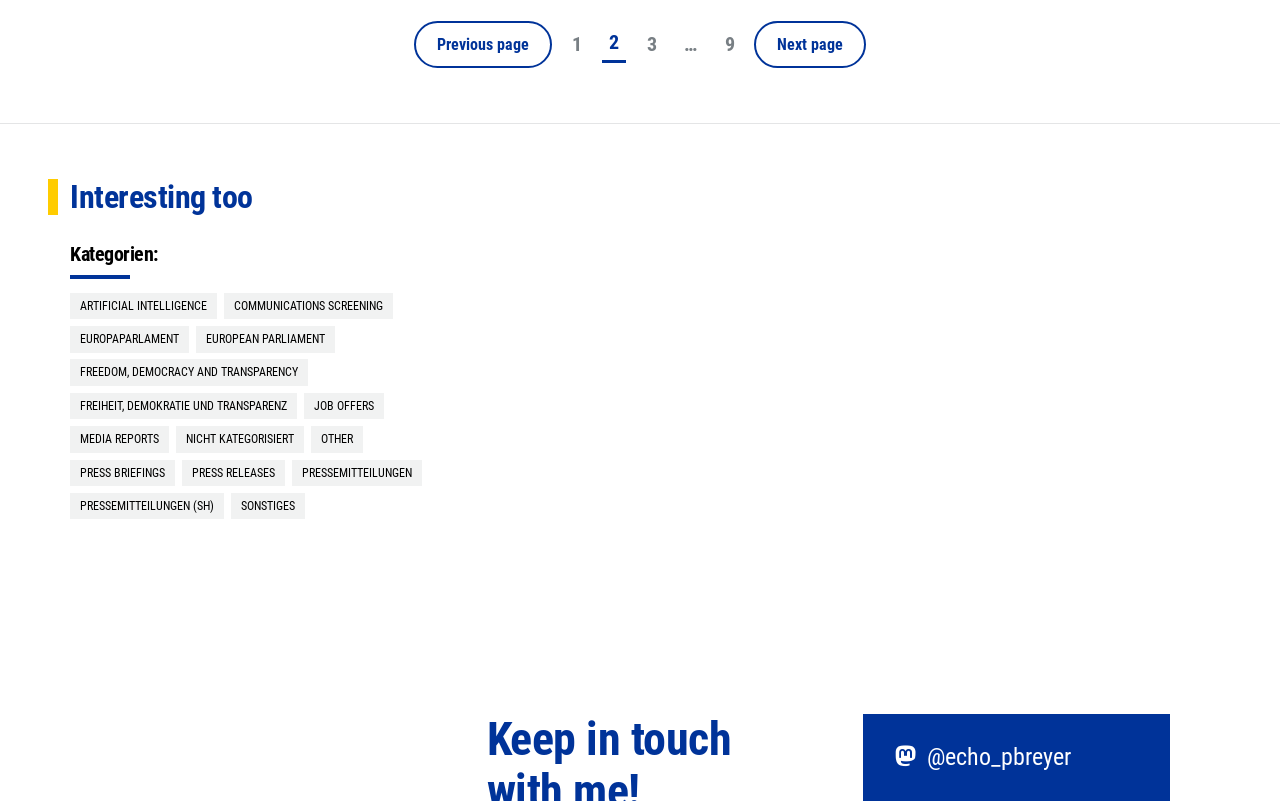What is the heading above the categories?
Kindly offer a detailed explanation using the data available in the image.

The heading above the categories is 'Interesting too' which is located above the 'Kategorien:' heading and is a part of the complementary section of the webpage.